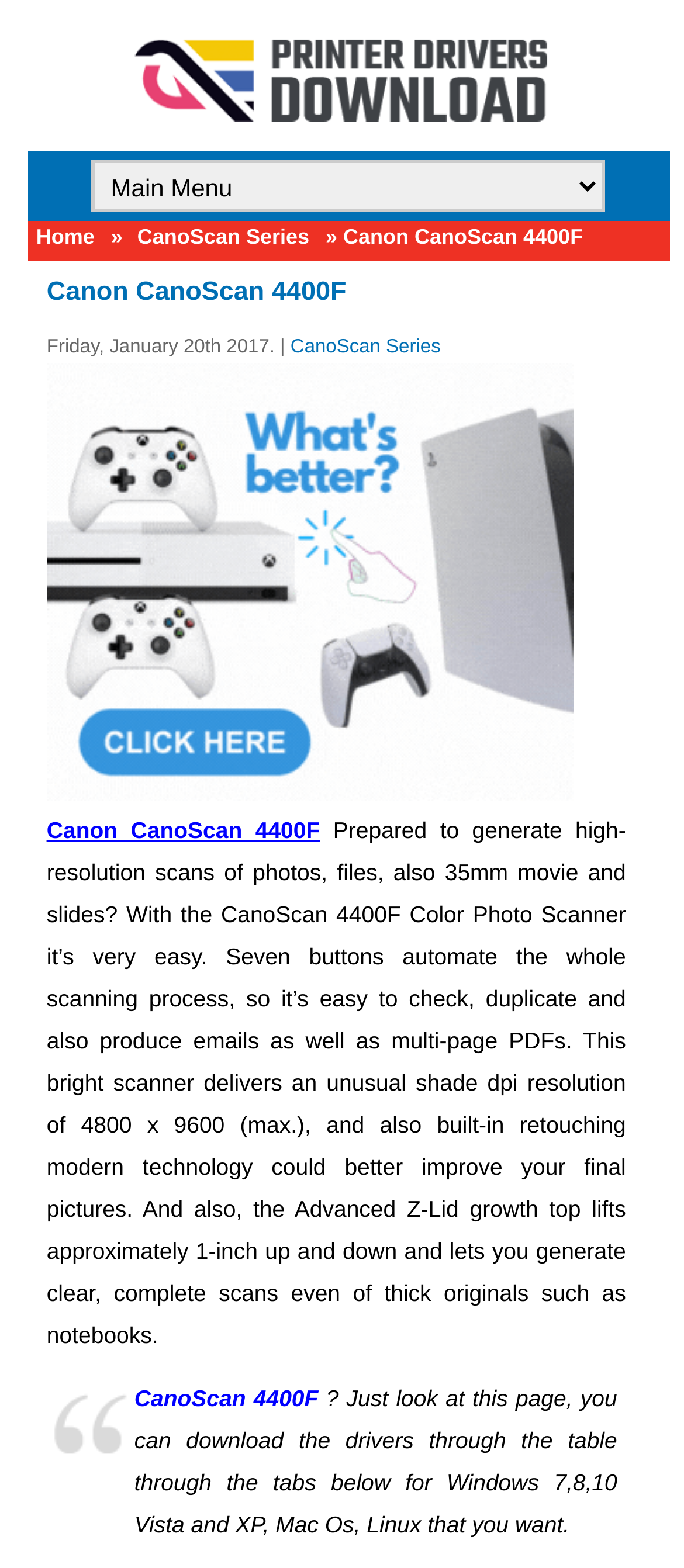Give a one-word or short phrase answer to the question: 
How many buttons automate the scanning process?

Seven